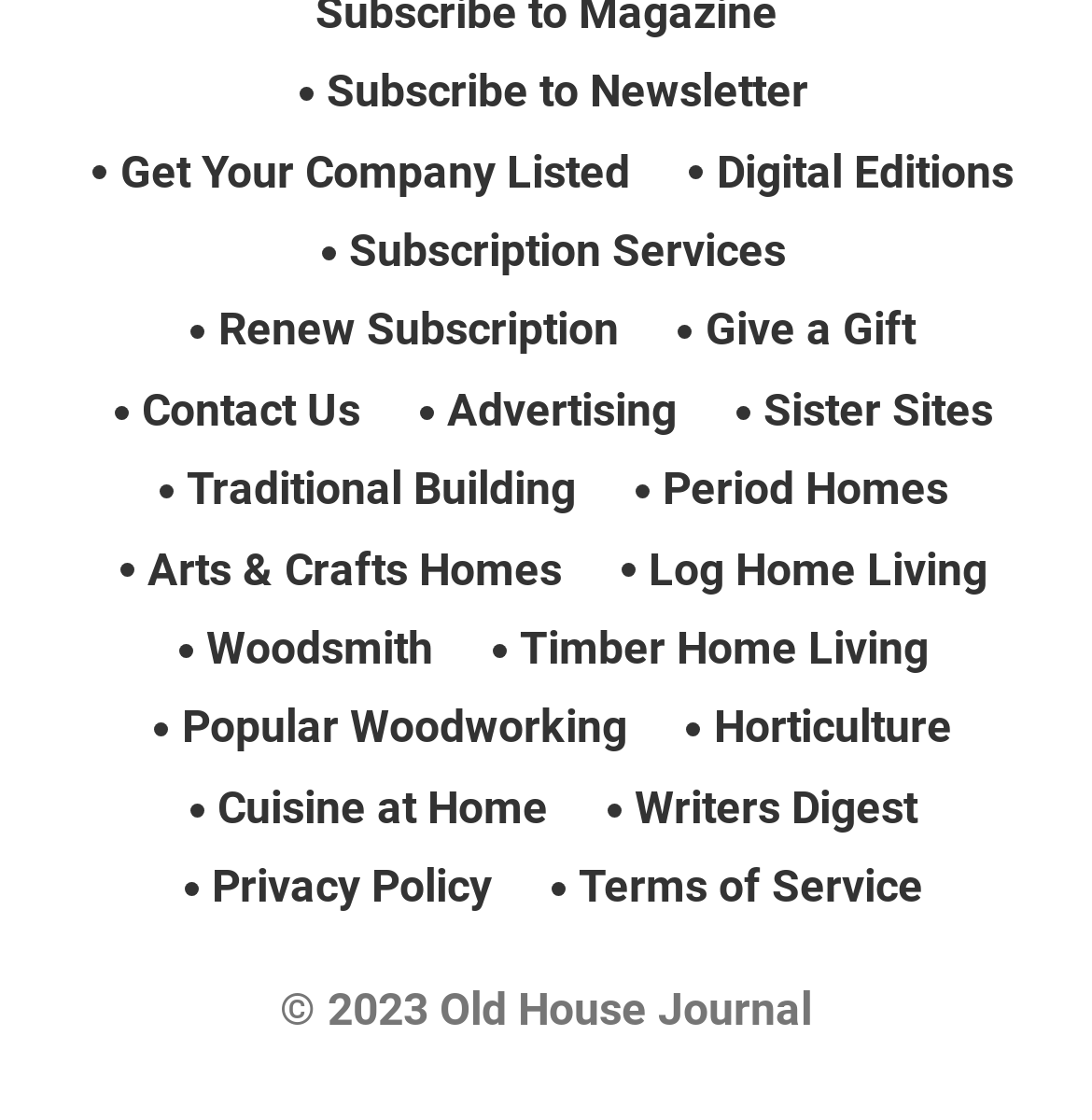From the webpage screenshot, predict the bounding box coordinates (top-left x, top-left y, bottom-right x, bottom-right y) for the UI element described here: Horticulture

[0.654, 0.629, 0.872, 0.675]